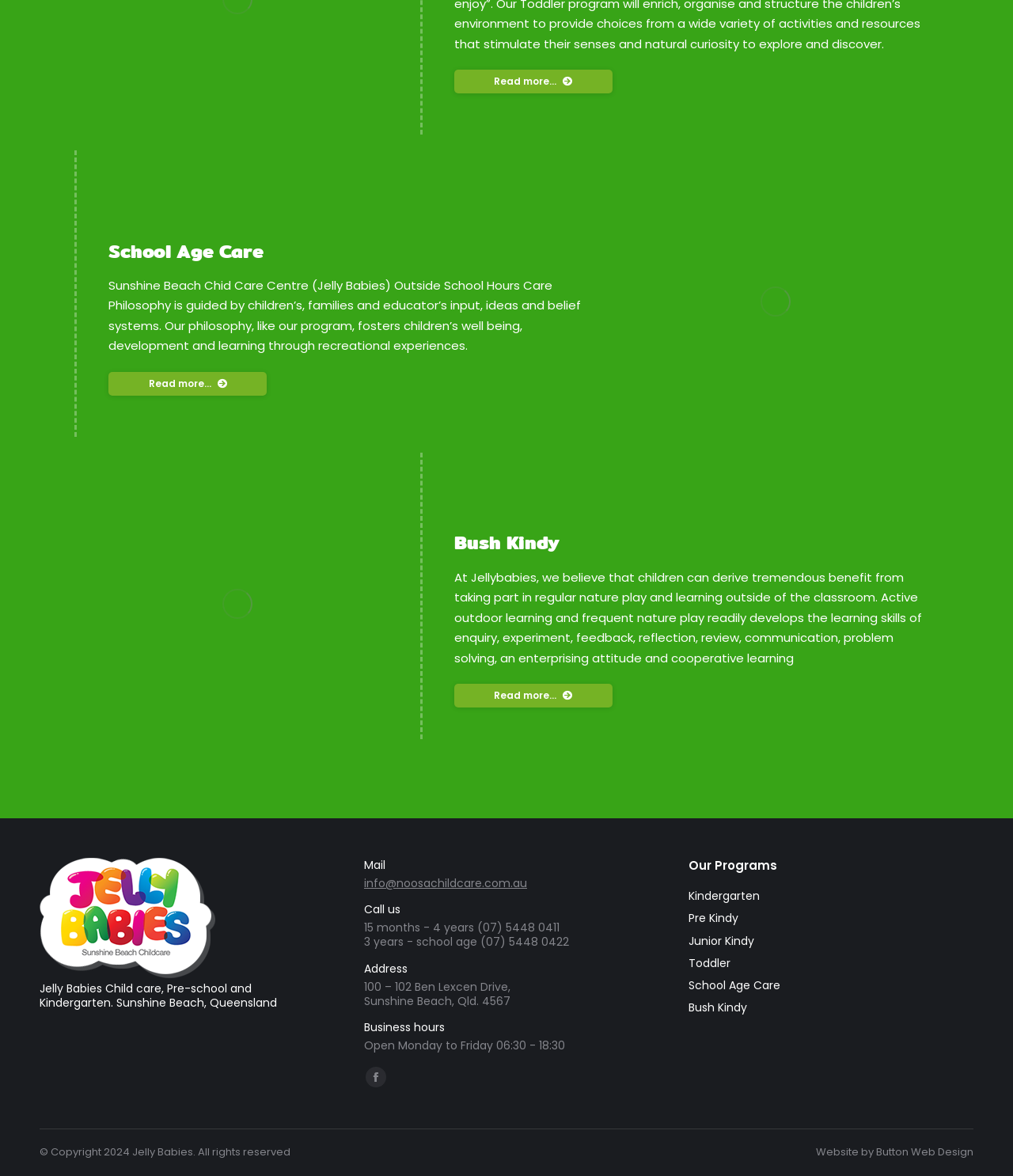Please determine the bounding box coordinates of the section I need to click to accomplish this instruction: "Get more information about Kindergarten".

[0.68, 0.756, 0.961, 0.775]